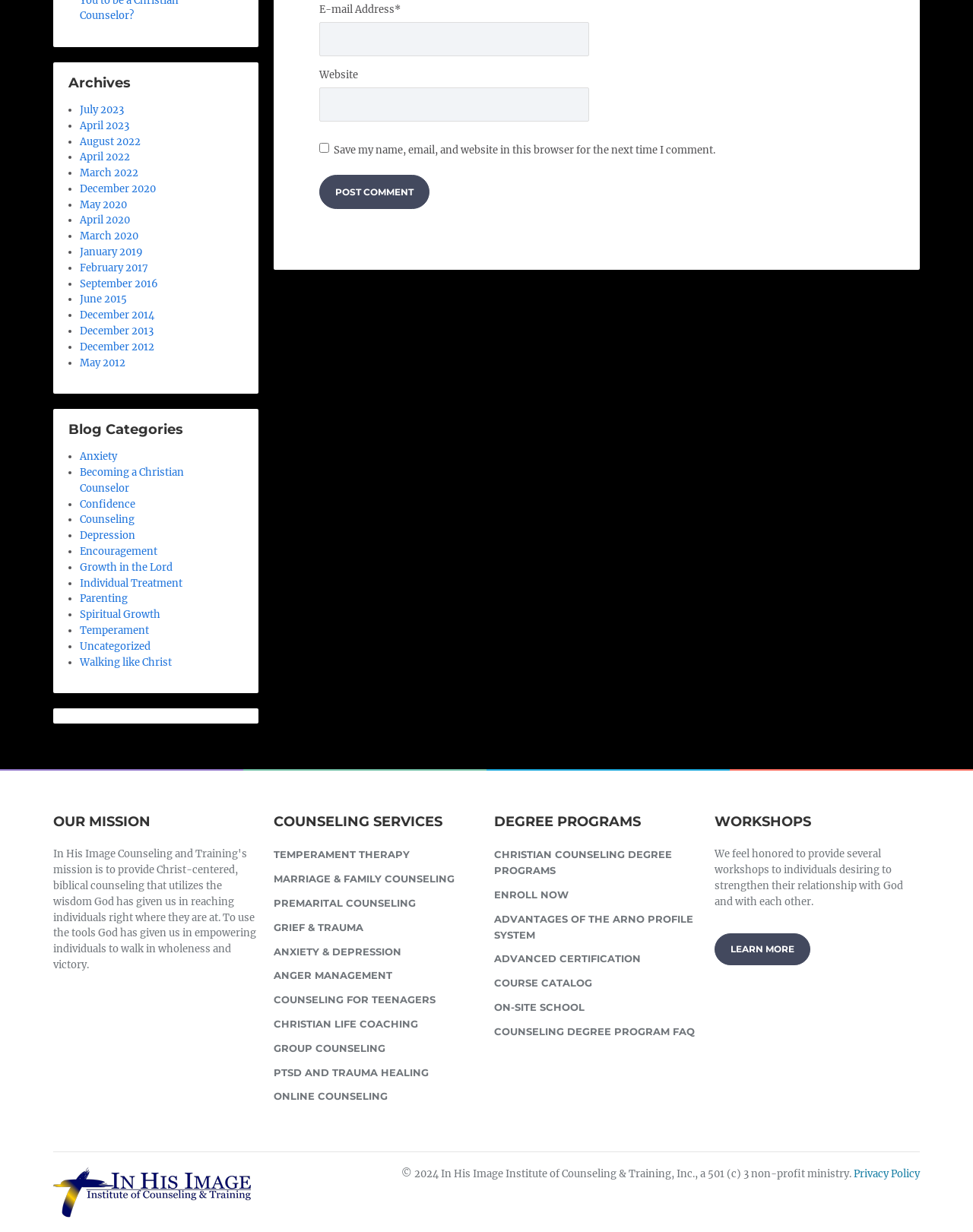What is the purpose of the text box labeled 'E-mail Address'?
Answer the question in a detailed and comprehensive manner.

The text box labeled 'E-mail Address' is likely used to enter an email address for commenting on blog posts, as it is located above a 'Post Comment' button and is required for submitting a comment.